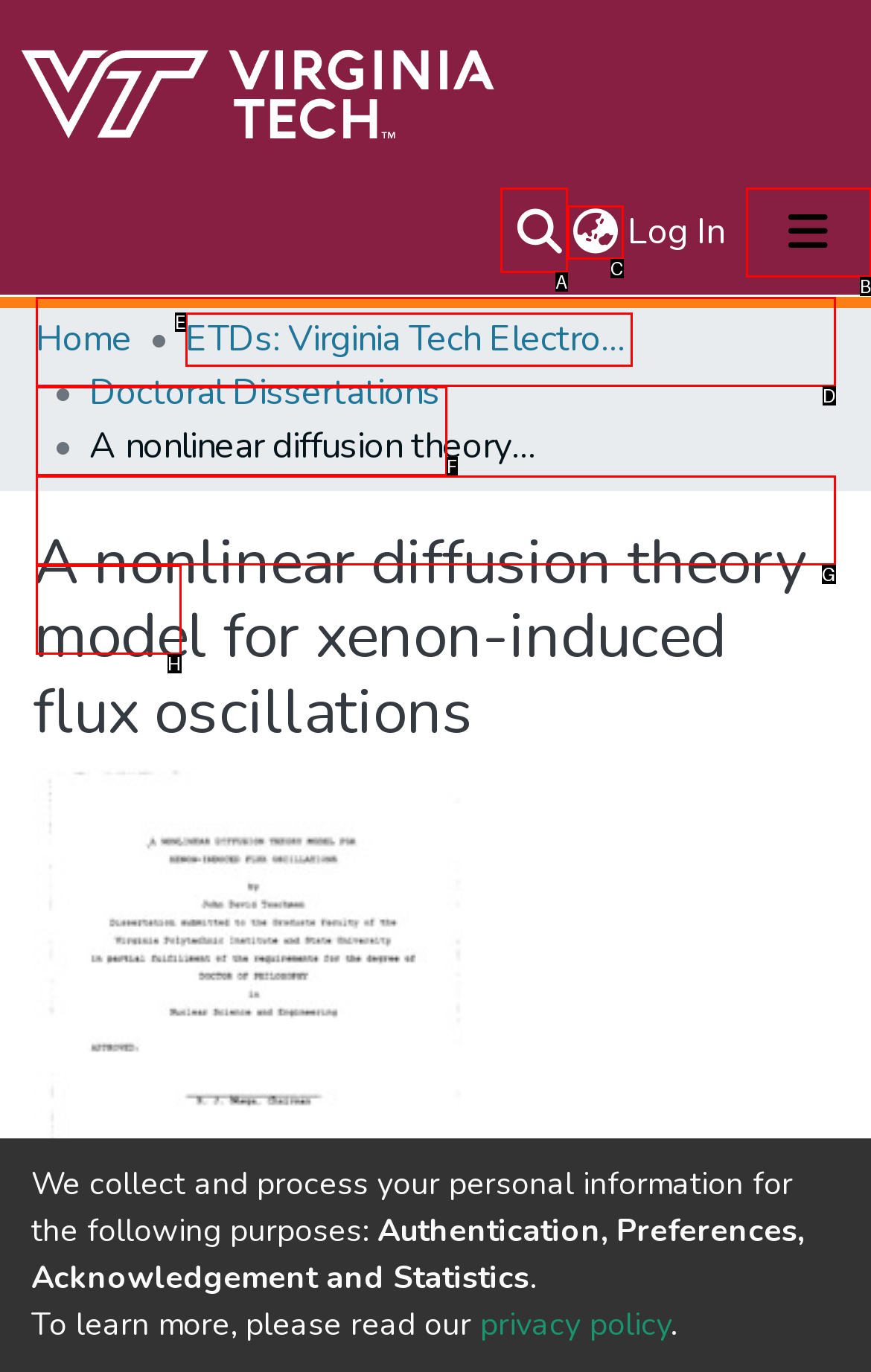Match the following description to the correct HTML element: aria-label="Toggle navigation" Indicate your choice by providing the letter.

B